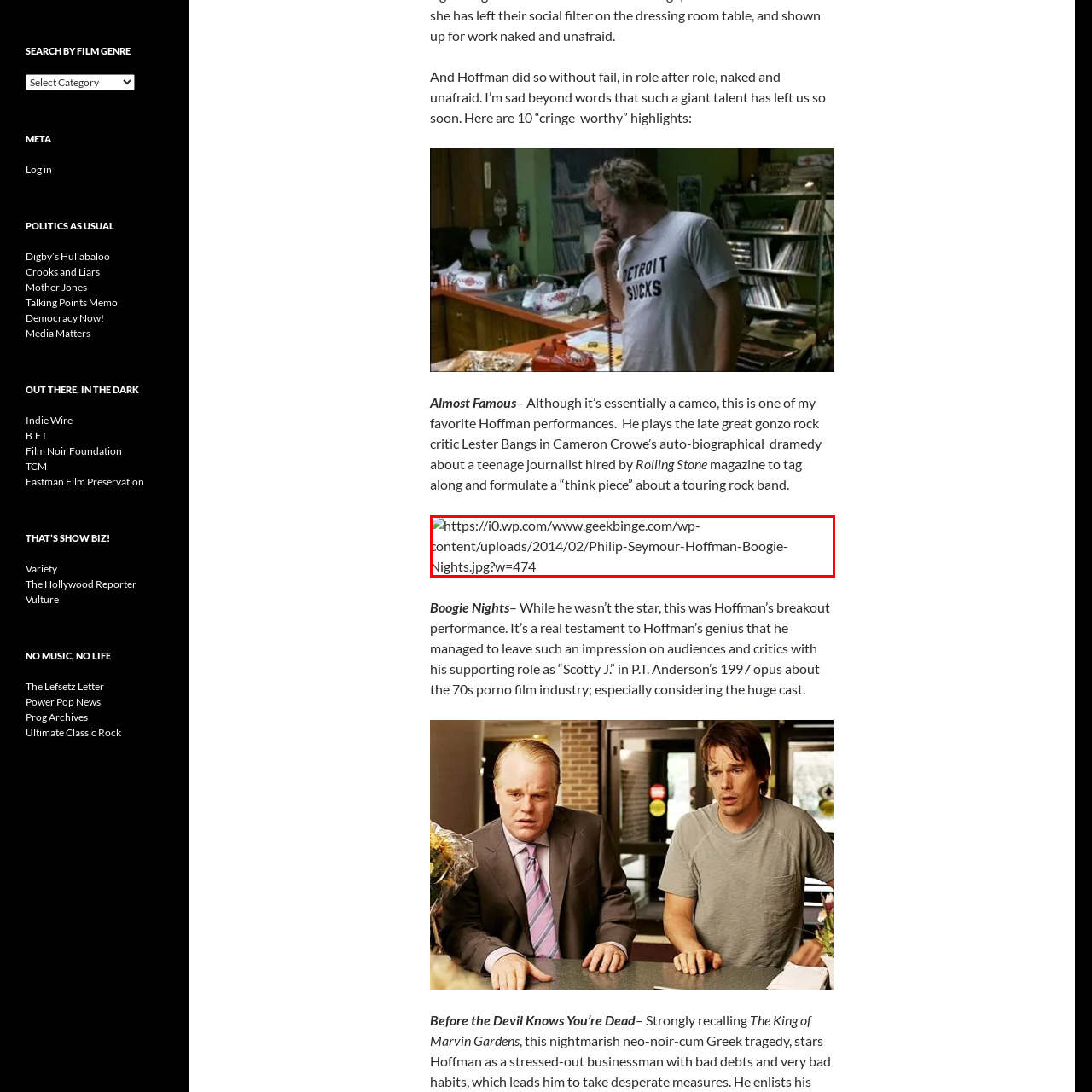View the image surrounded by the red border, In what decade does the film 'Boogie Nights' take place?
 Answer using a single word or phrase.

1970s